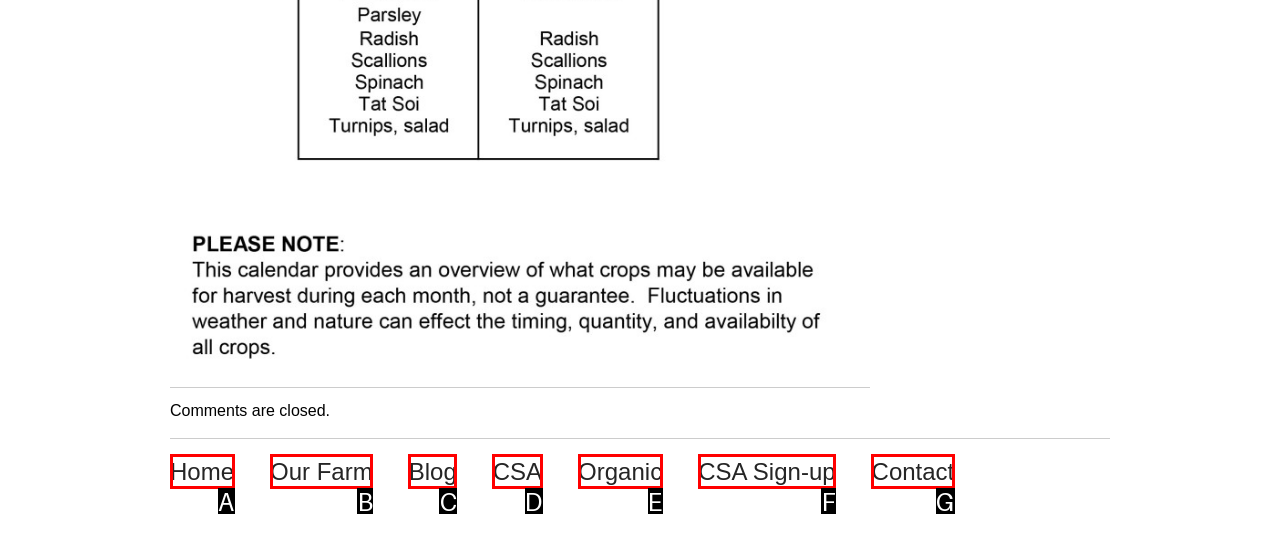Identify the letter of the UI element that corresponds to: Blog
Respond with the letter of the option directly.

C